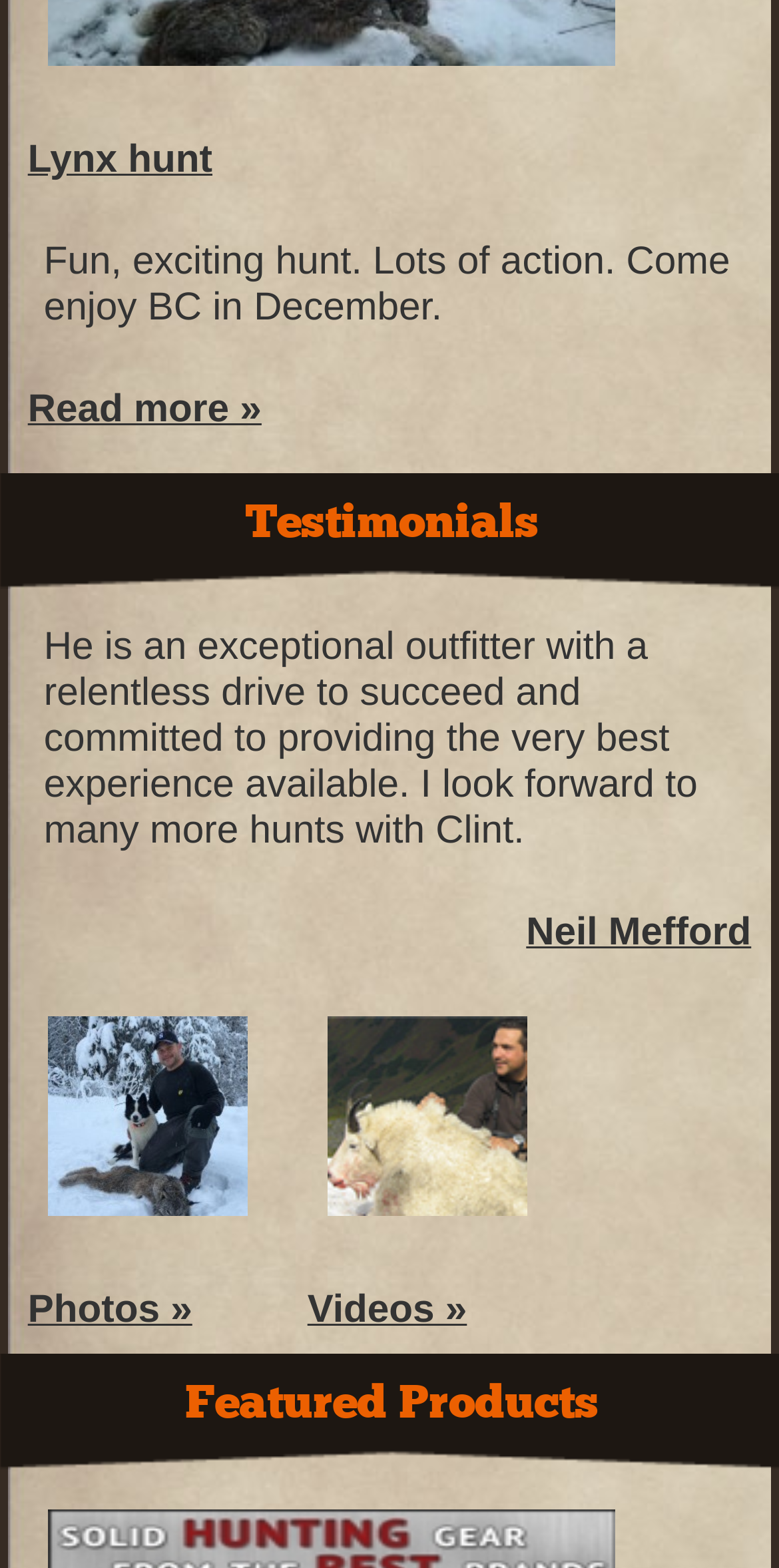Analyze the image and deliver a detailed answer to the question: Who wrote the testimonial on the webpage?

The webpage contains a testimonial about the outfitter Clint, which is attributed to Neil Mefford, as indicated by the link 'Neil Mefford'.